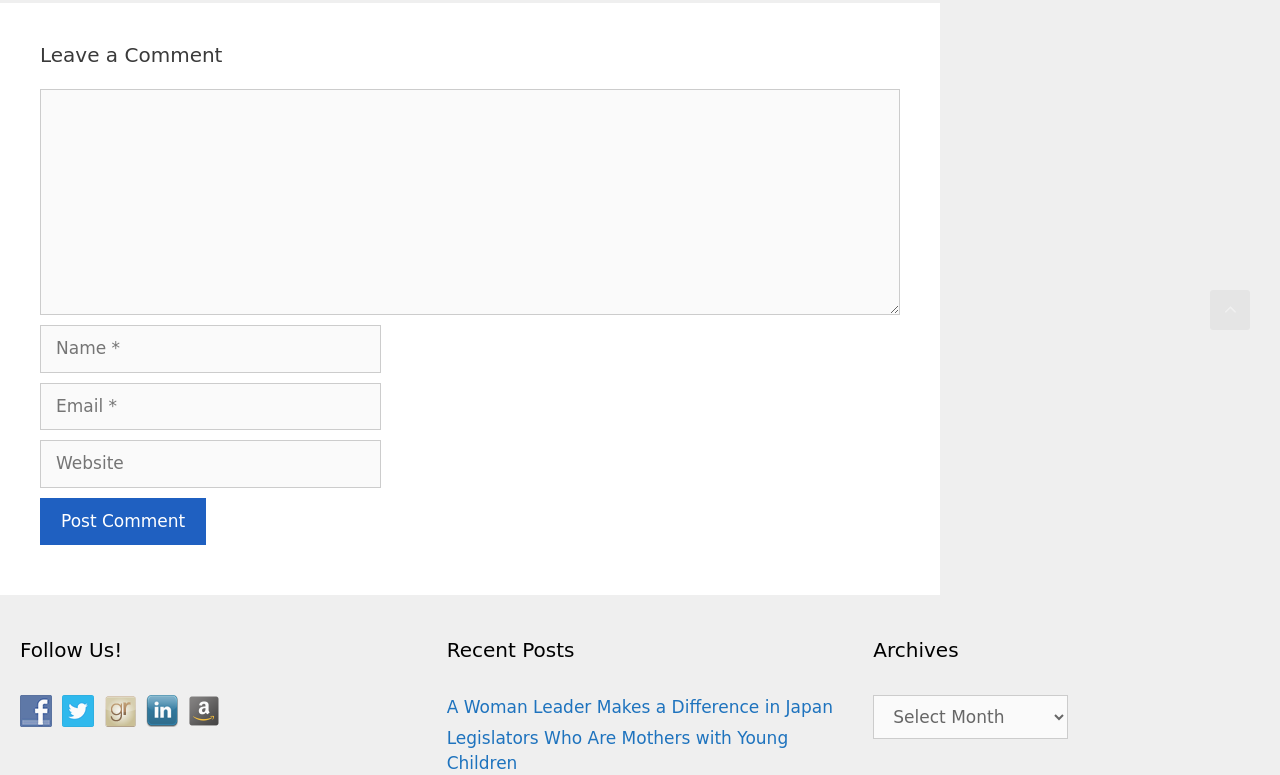How many social media platforms can users follow?
Based on the screenshot, give a detailed explanation to answer the question.

Under the heading 'Follow Us!', there are five links to different social media platforms, including Facebook, Twitter, Goodreads, LinkedIn, and Amazon. Each link has an accompanying image, indicating that users can follow the website on these five platforms.